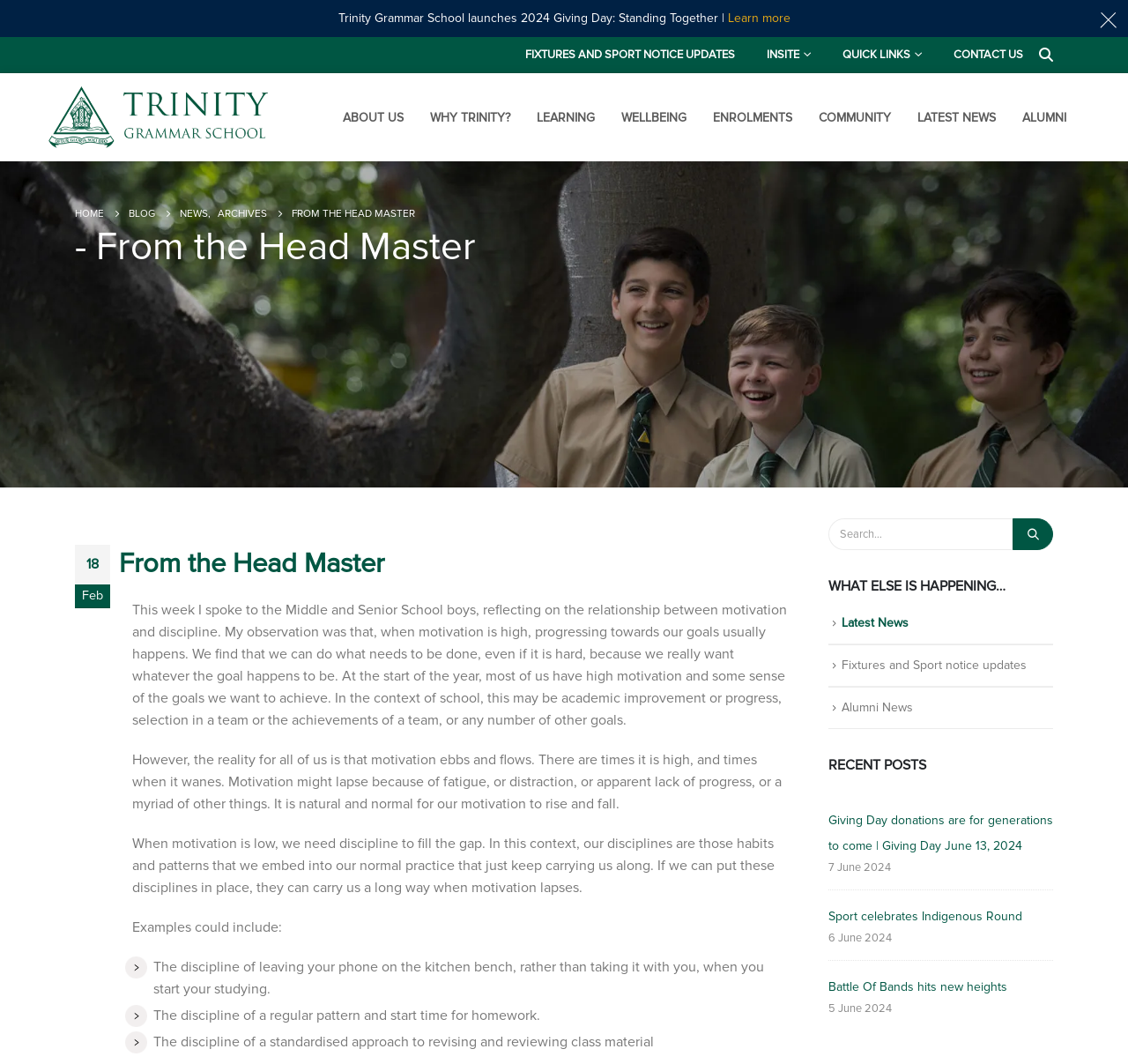What is the topic of the article by the Head Master?
Please answer the question with a detailed and comprehensive explanation.

I found this answer by reading the heading '- From the Head Master' and the subsequent paragraphs, which discuss the relationship between motivation and discipline.